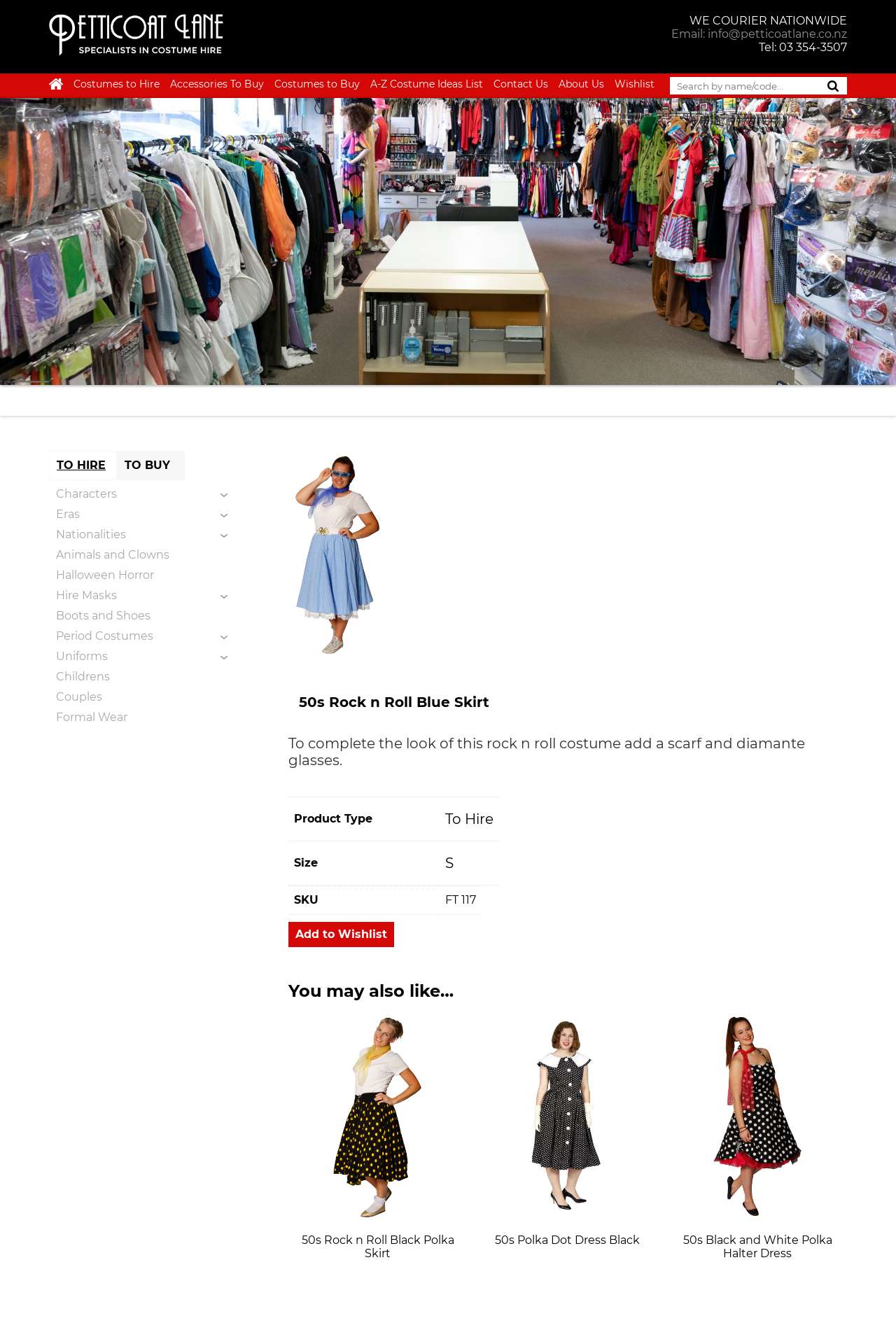Identify the bounding box coordinates of the part that should be clicked to carry out this instruction: "Search by name or code".

[0.748, 0.058, 0.914, 0.071]